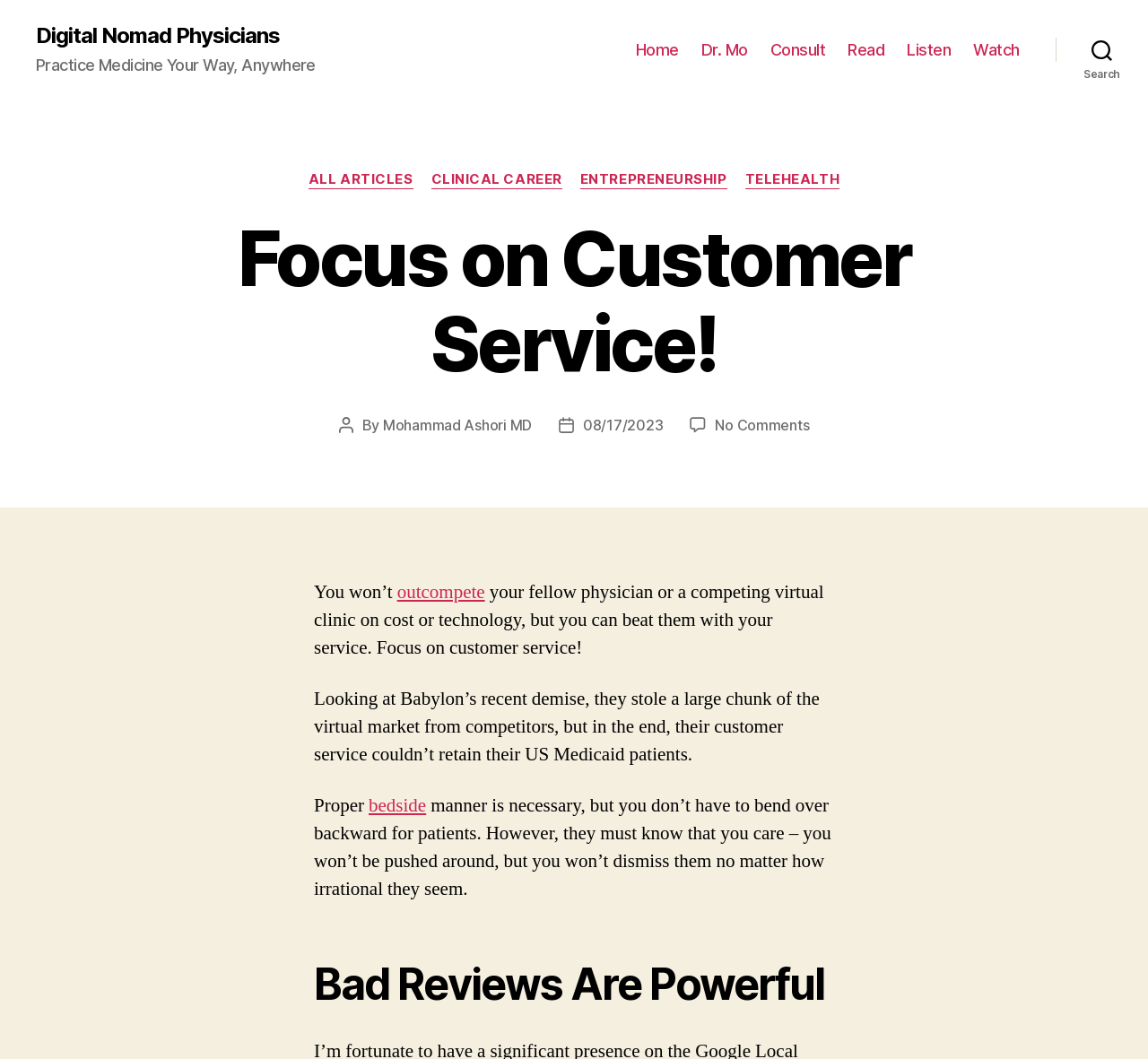Please find the bounding box for the UI component described as follows: "4K Video".

None